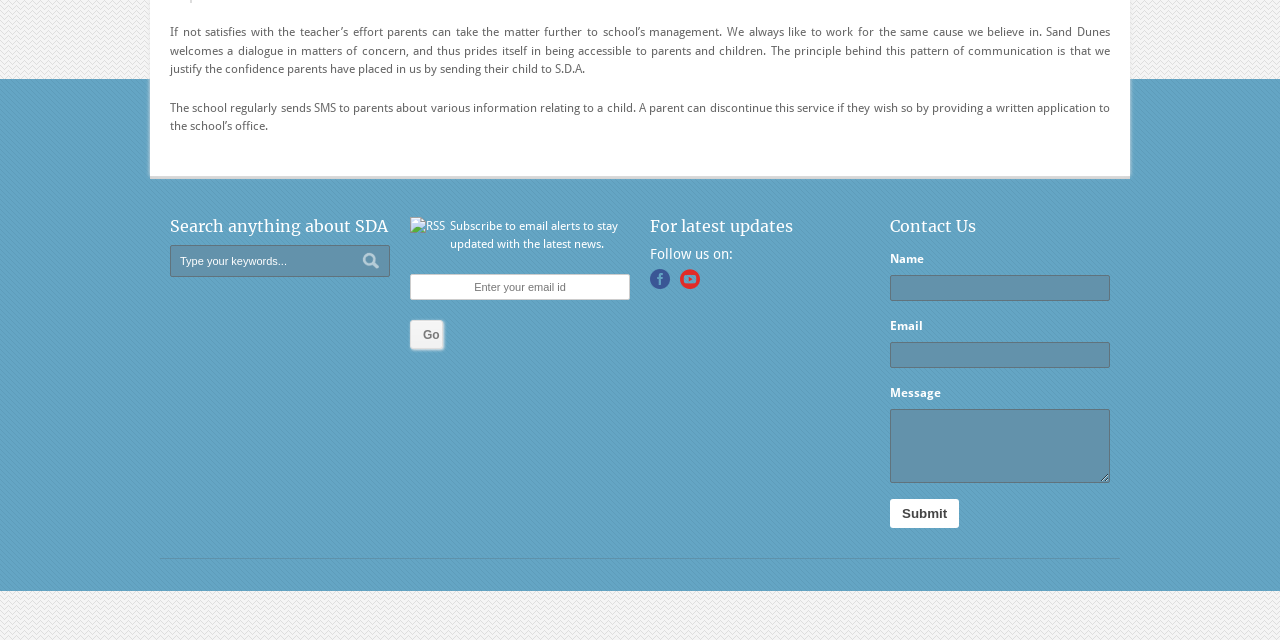From the element description: "parent_node: Email name="widget-email"", extract the bounding box coordinates of the UI element. The coordinates should be expressed as four float numbers between 0 and 1, in the order [left, top, right, bottom].

[0.695, 0.534, 0.867, 0.575]